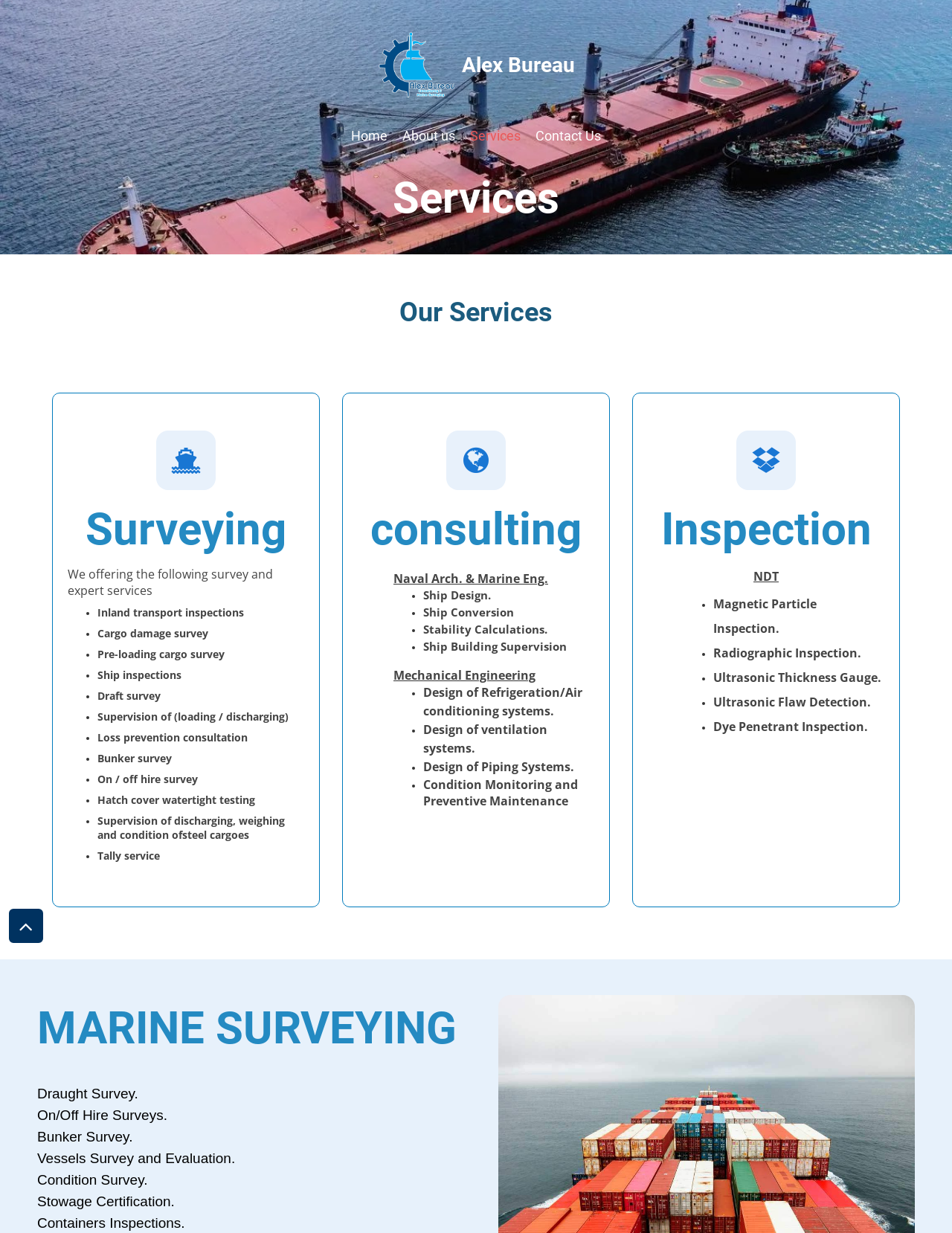What is the first service listed under Surveying?
Based on the image, give a one-word or short phrase answer.

Inland transport inspections